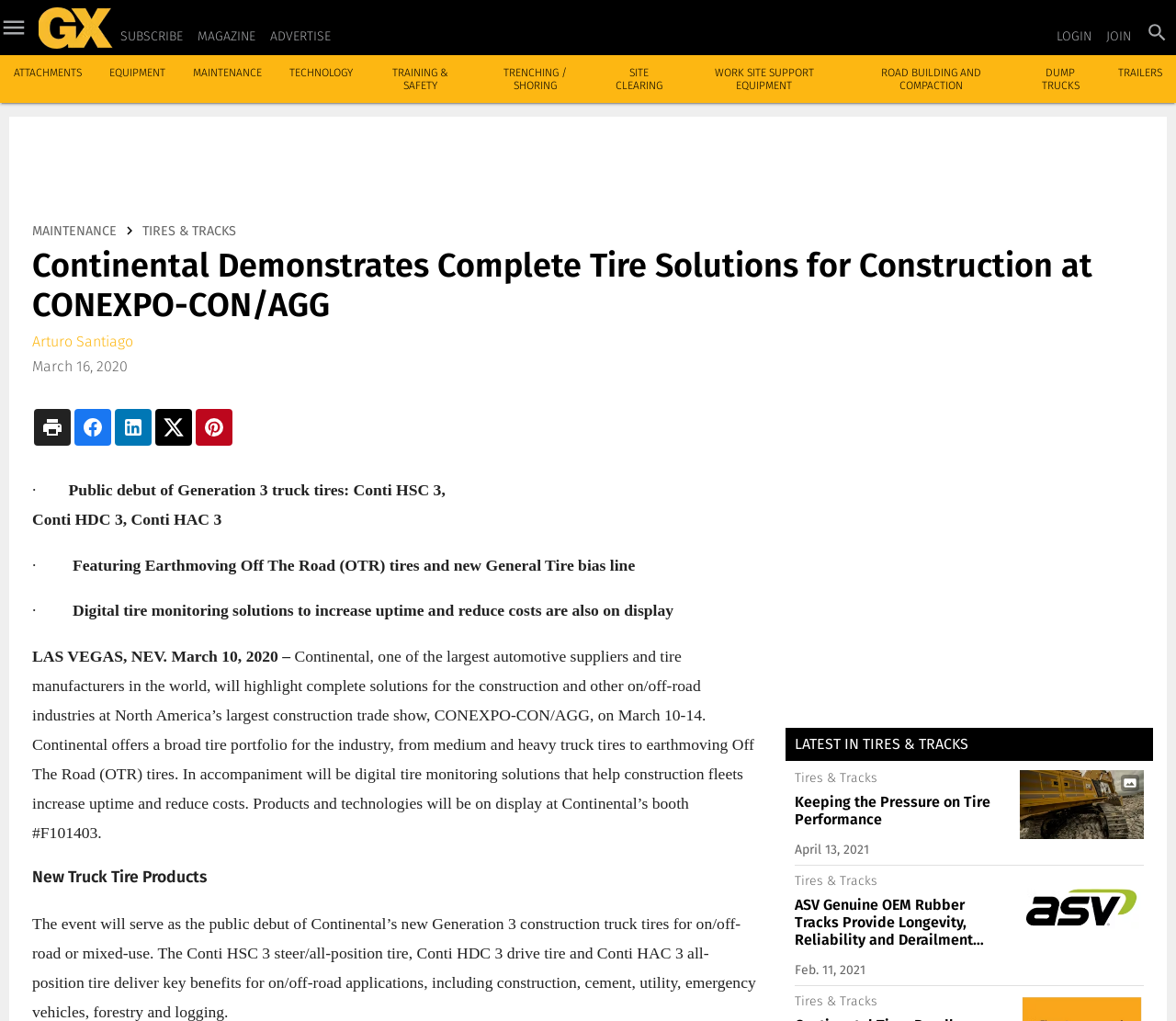Please provide the bounding box coordinate of the region that matches the element description: Tires & Tracks. Coordinates should be in the format (top-left x, top-left y, bottom-right x, bottom-right y) and all values should be between 0 and 1.

[0.121, 0.218, 0.201, 0.234]